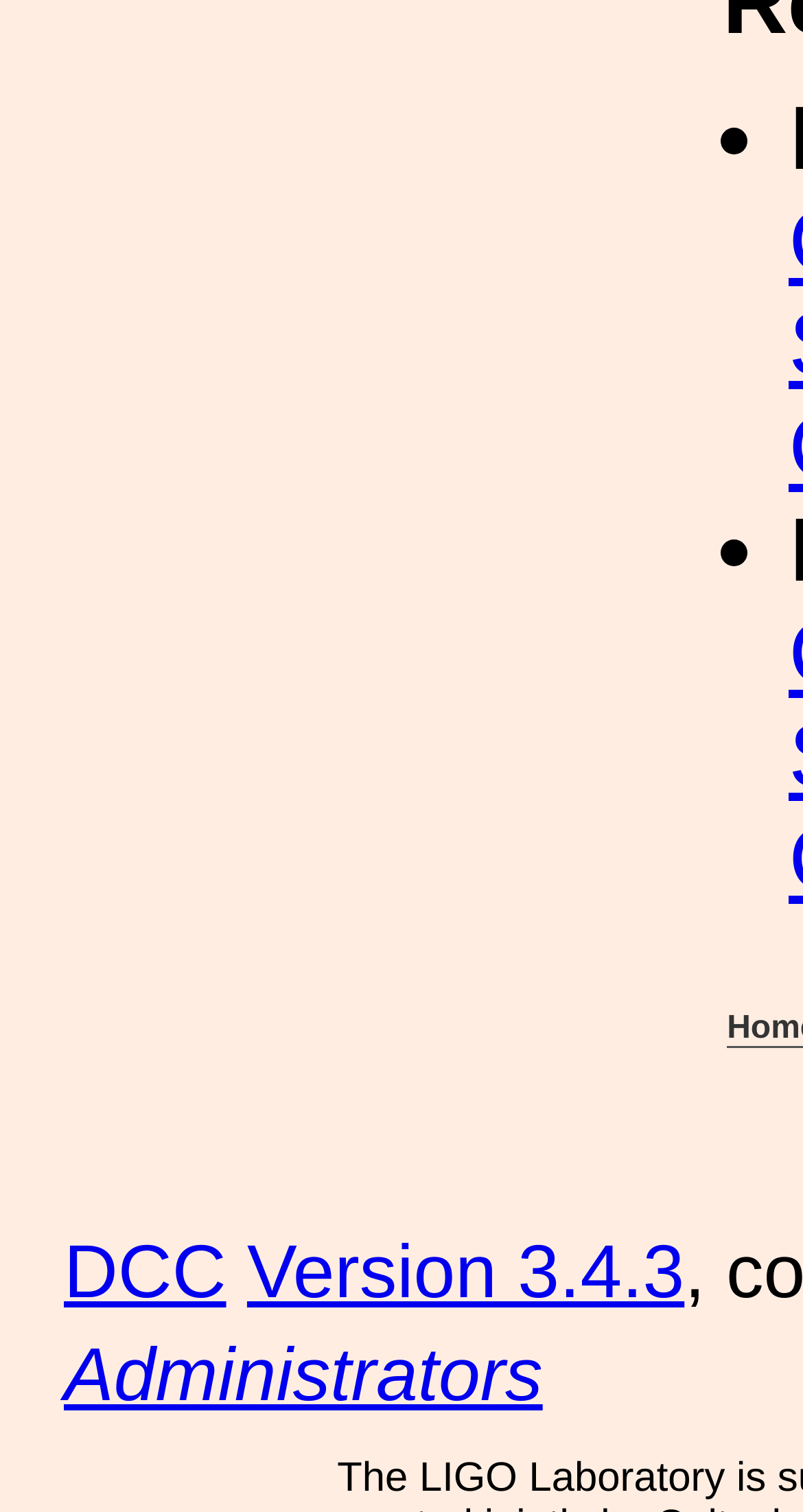Return the bounding box coordinates of the UI element that corresponds to this description: "digital asset". The coordinates must be given as four float numbers in the range of 0 and 1, [left, top, right, bottom].

None